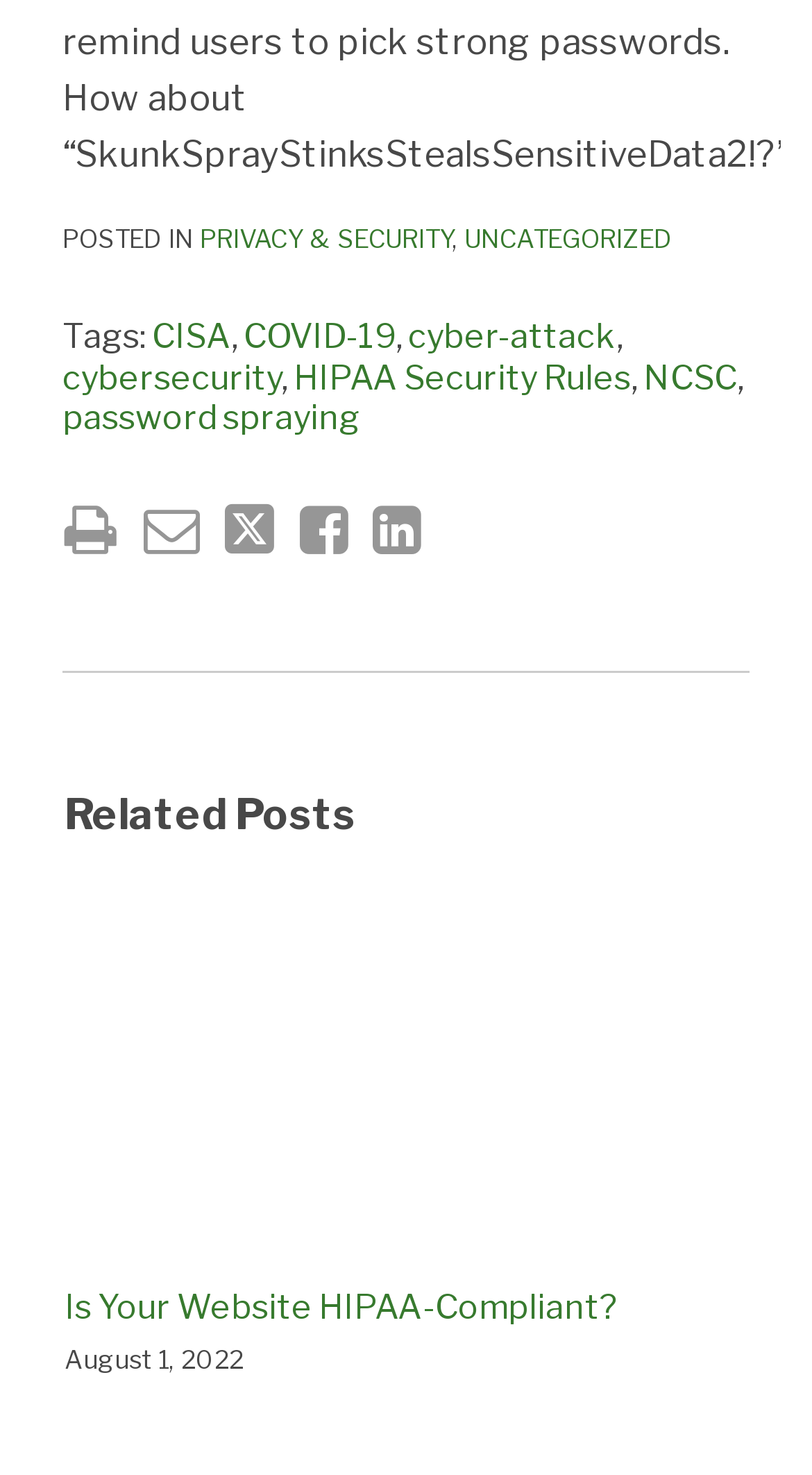Show the bounding box coordinates for the element that needs to be clicked to execute the following instruction: "Click on the 'cybersecurity' link". Provide the coordinates in the form of four float numbers between 0 and 1, i.e., [left, top, right, bottom].

[0.077, 0.242, 0.346, 0.269]